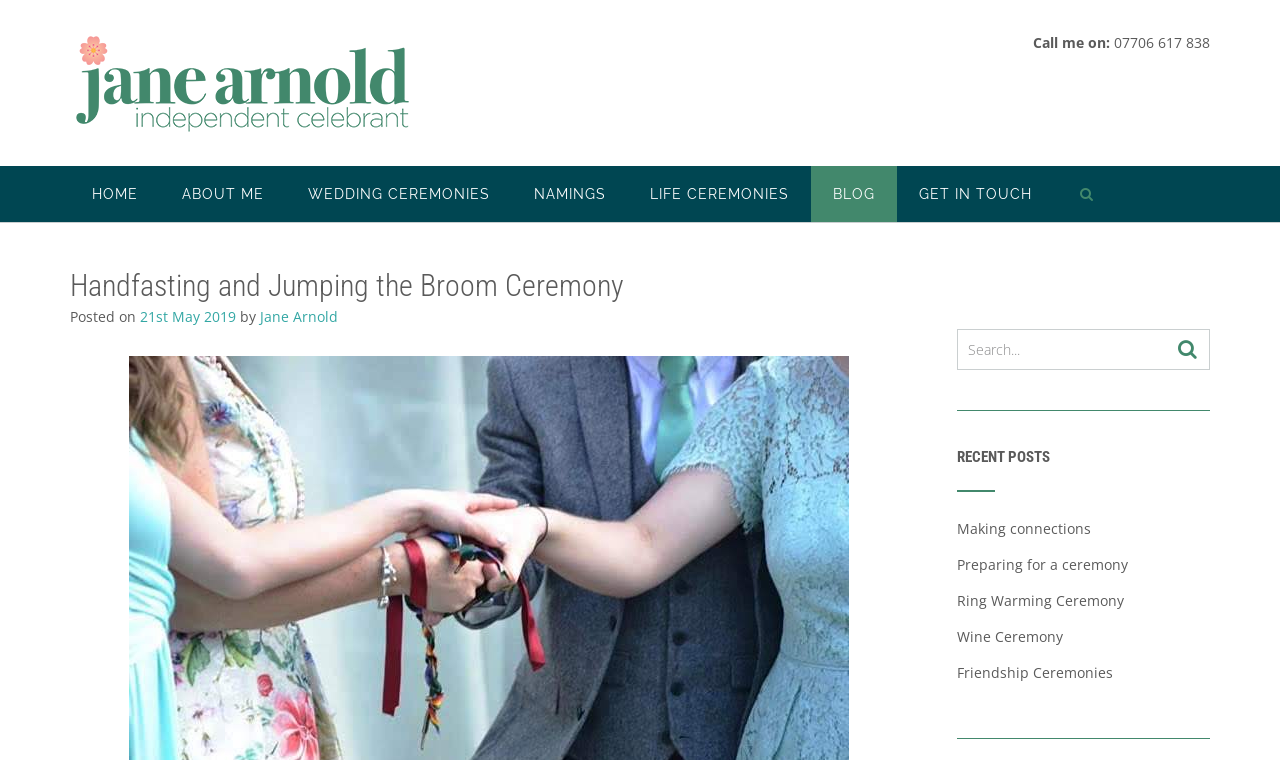Generate the text content of the main heading of the webpage.

Handfasting and Jumping the Broom Ceremony